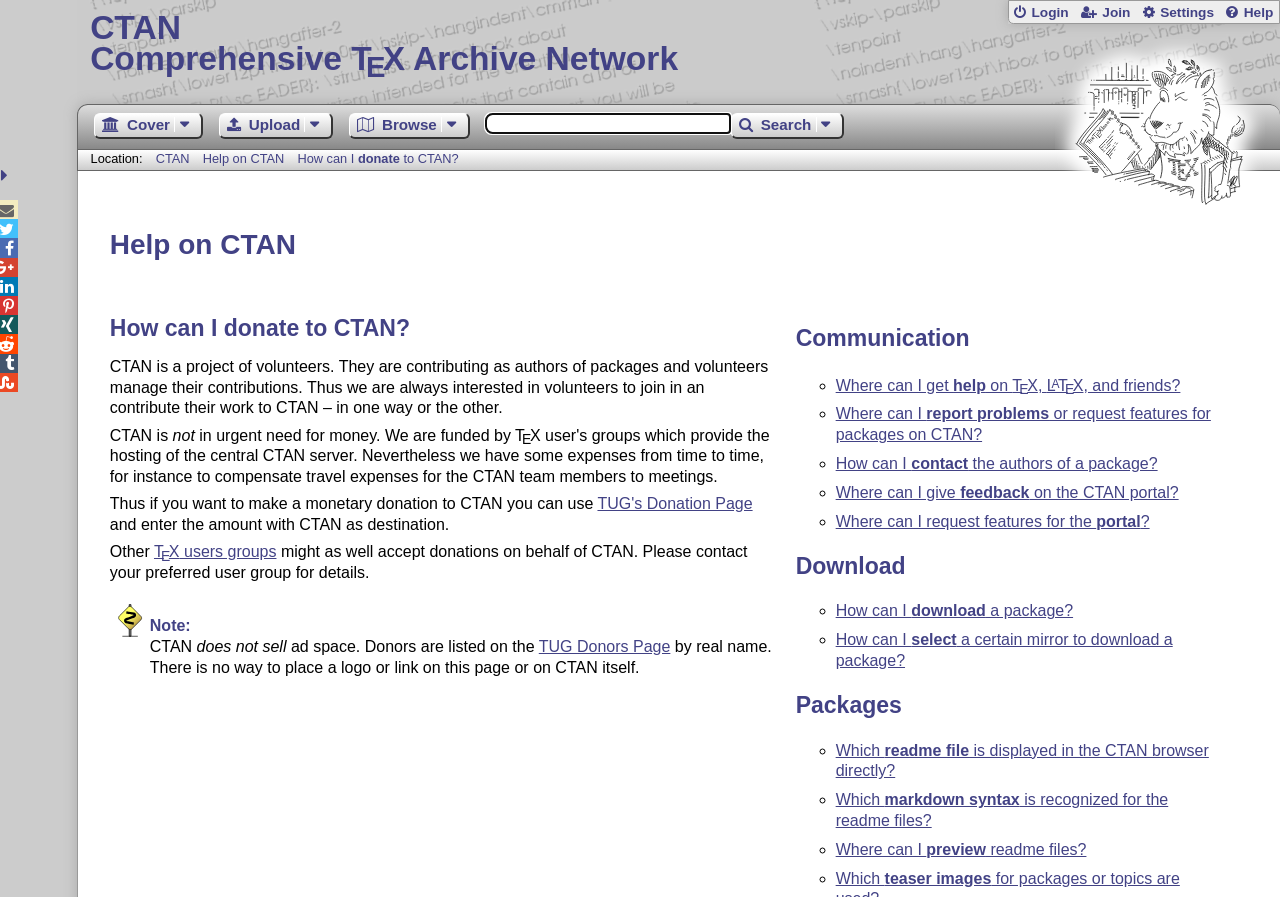What is the left object on top of the cabinet for?
With the help of the image, please provide a detailed response to the question.

There is no cabinet or object on top of a cabinet on this webpage, so this question is not applicable.